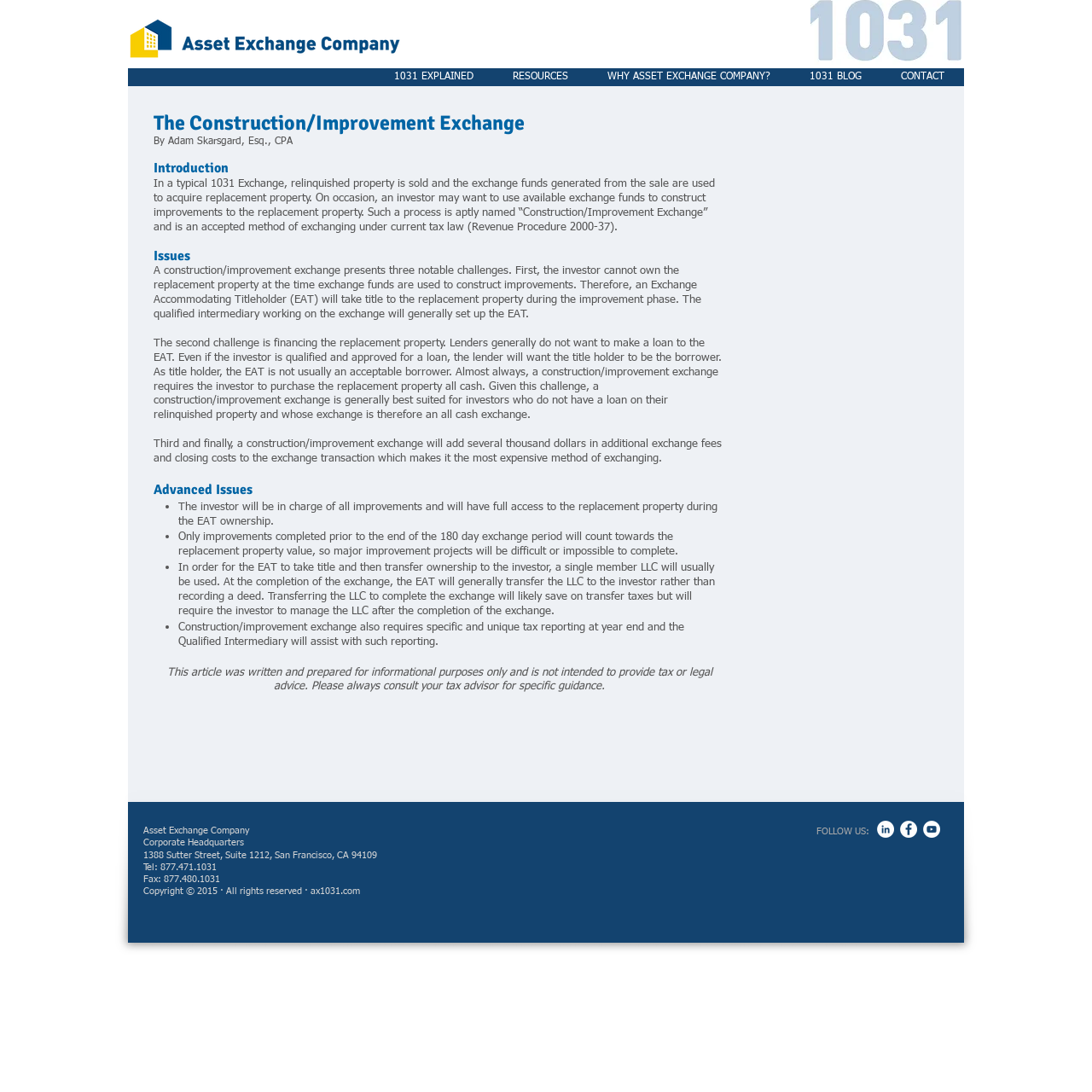Give a detailed account of the webpage, highlighting key information.

The webpage is about the Construction Exchange, specifically discussing the concept of a Construction/Improvement Exchange in the context of 1031 Exchanges. At the top left corner, there is a logo of AE.pms, and next to it, a navigation menu with links to "1031 EXPLAINED", "RESOURCES", "WHY ASSET EXCHANGE COMPANY?", "1031 BLOG", and "CONTACT".

Below the navigation menu, there is a main content area that takes up most of the page. It starts with a heading "The Construction/Improvement Exchange" followed by a brief introduction to the concept. The introduction is written by Adam Skarsgard, Esq., CPA, and it explains how an investor can use available exchange funds to construct improvements to the replacement property.

The page then delves deeper into the issues surrounding a Construction/Improvement Exchange, including the challenges of owning the replacement property, financing the replacement property, and the additional exchange fees and closing costs. There is also a section on "Advanced Issues" that lists four points, including the investor's control over improvements, the limitations of completing major improvement projects, the use of a single member LLC, and the specific tax reporting requirements.

At the bottom of the page, there is a footer section that contains the company's contact information, including the corporate headquarters' address, phone number, and fax number. There is also a copyright notice and a "FOLLOW US" section with links to the company's social media profiles on LinkedIn, Facebook, and YouTube.